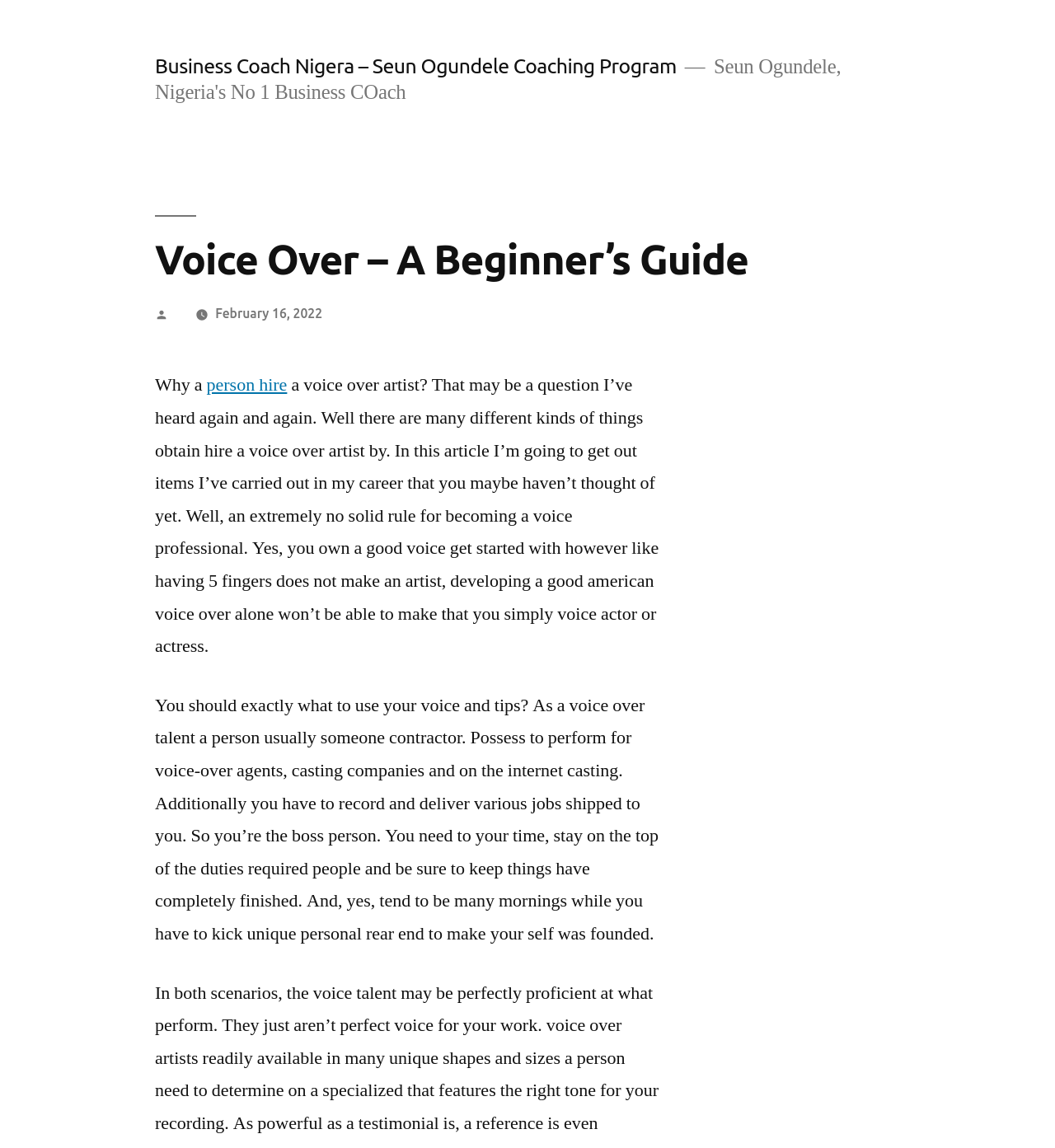What is the topic of this article?
Using the image as a reference, give an elaborate response to the question.

The topic of this article is 'Voice Over' as indicated by the heading 'Voice Over – A Beginner’s Guide' on the webpage.